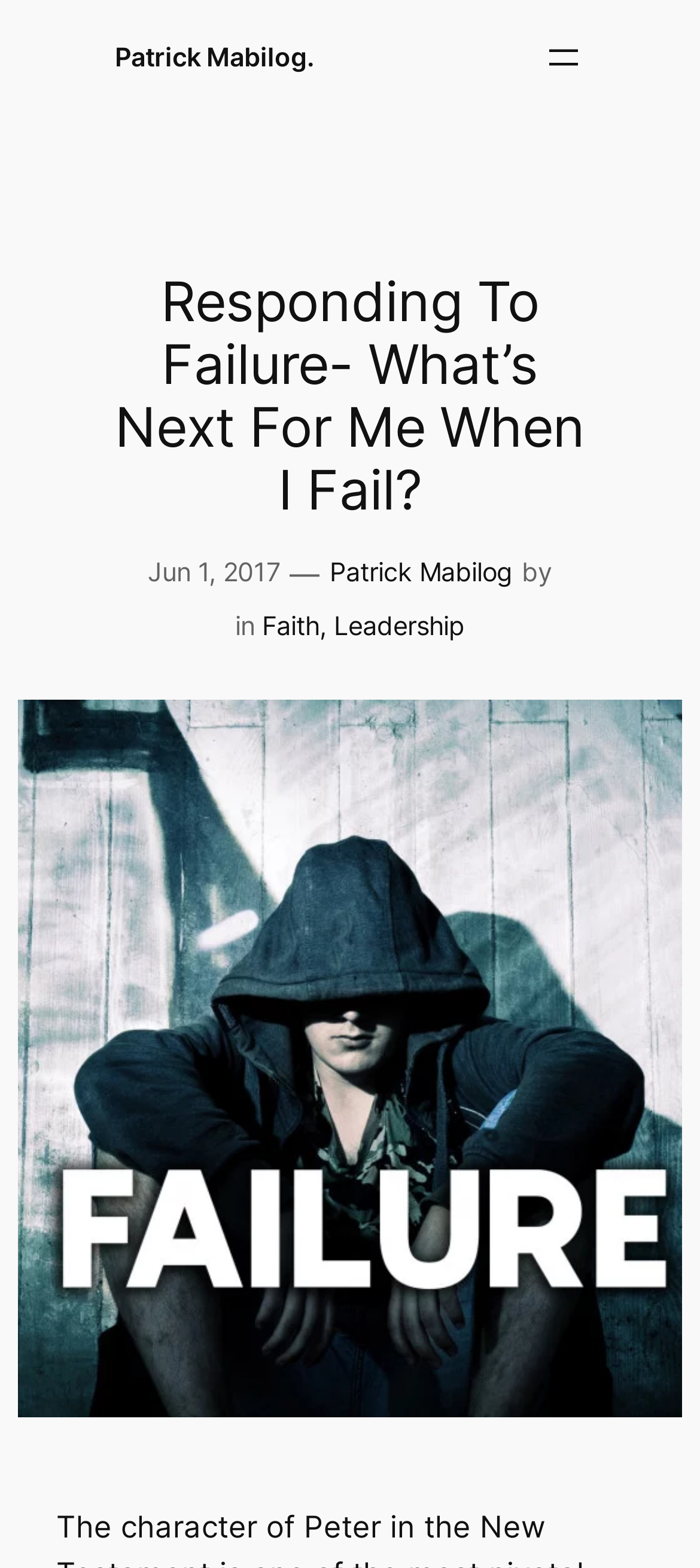When was this article published?
Please give a detailed and elaborate explanation in response to the question.

I found the publication date by looking at the time element with the text 'Jun 1, 2017' which is located near the author's name and other metadata.